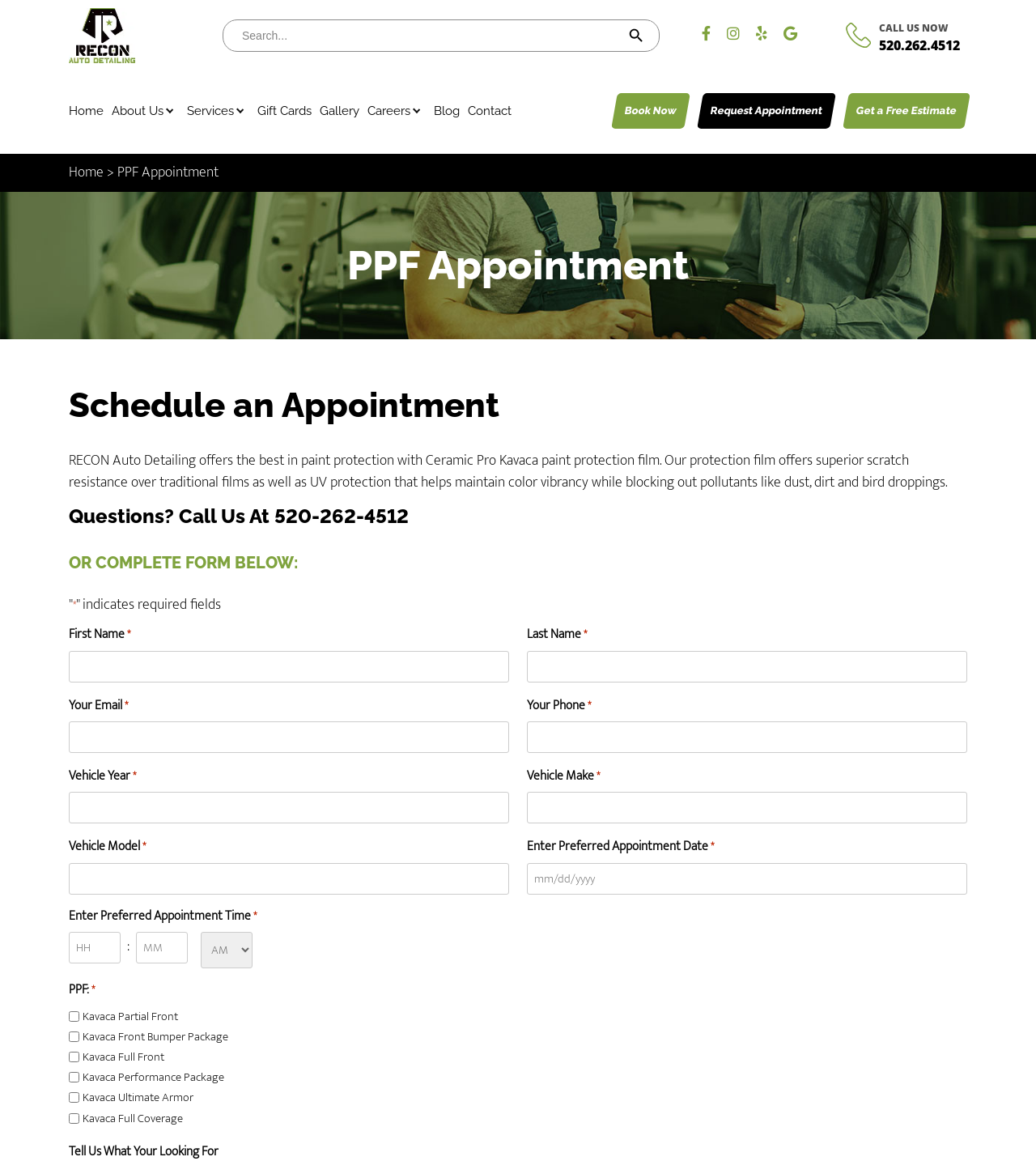Using the description: "parent_node: Search for: name="s" placeholder="Search..."", determine the UI element's bounding box coordinates. Ensure the coordinates are in the format of four float numbers between 0 and 1, i.e., [left, top, right, bottom].

[0.223, 0.026, 0.6, 0.051]